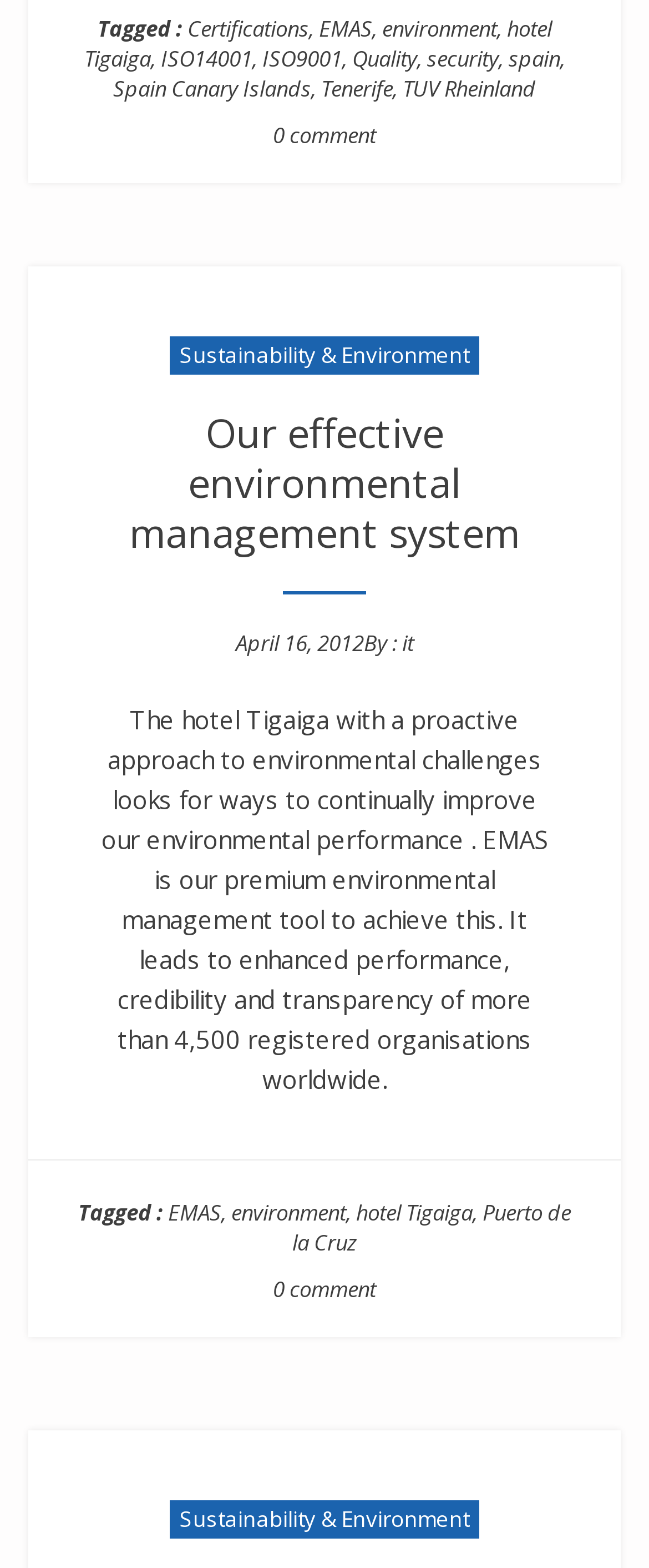Locate the bounding box coordinates of the UI element described by: "April 16, 2012April 17, 2012". The bounding box coordinates should consist of four float numbers between 0 and 1, i.e., [left, top, right, bottom].

[0.363, 0.401, 0.56, 0.42]